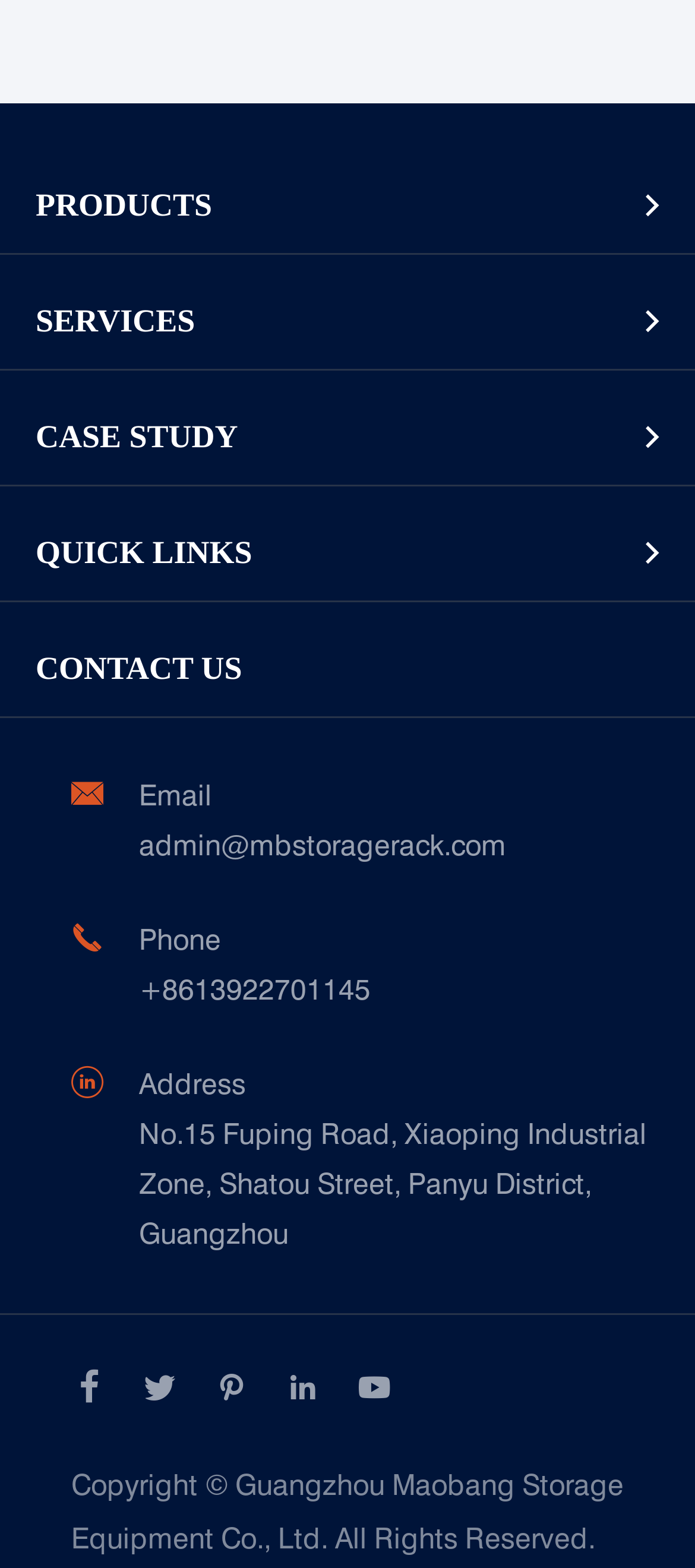What is the main category of products offered by this company?
Using the information from the image, provide a comprehensive answer to the question.

Based on the links provided on the webpage, such as 'Pallet Rack', 'Cantilever Rack', and 'Widespan Rack', it can be inferred that the main category of products offered by this company is storage equipment.